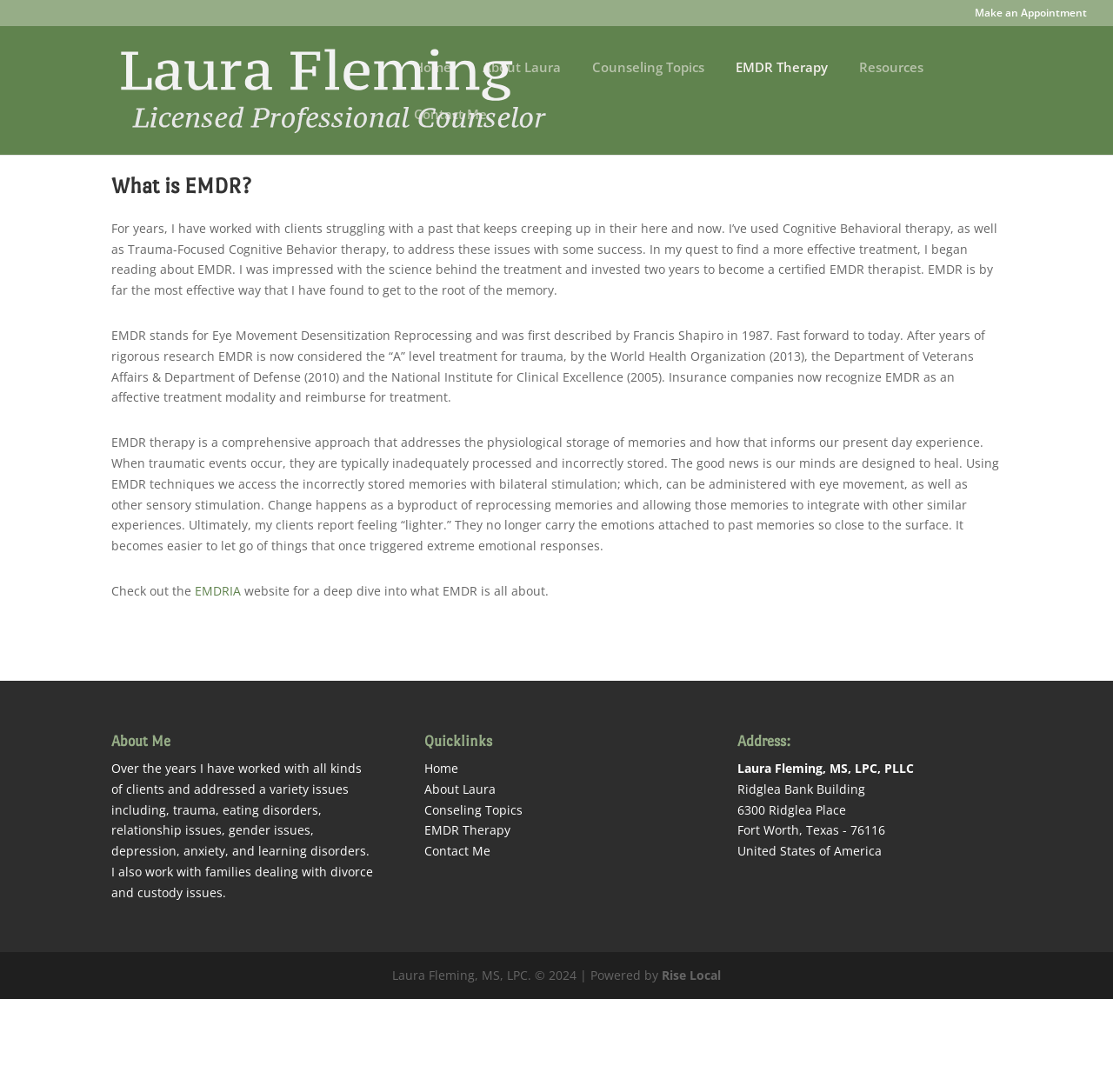Using the provided description Home, find the bounding box coordinates for the UI element. Provide the coordinates in (top-left x, top-left y, bottom-right x, bottom-right y) format, ensuring all values are between 0 and 1.

[0.381, 0.696, 0.412, 0.711]